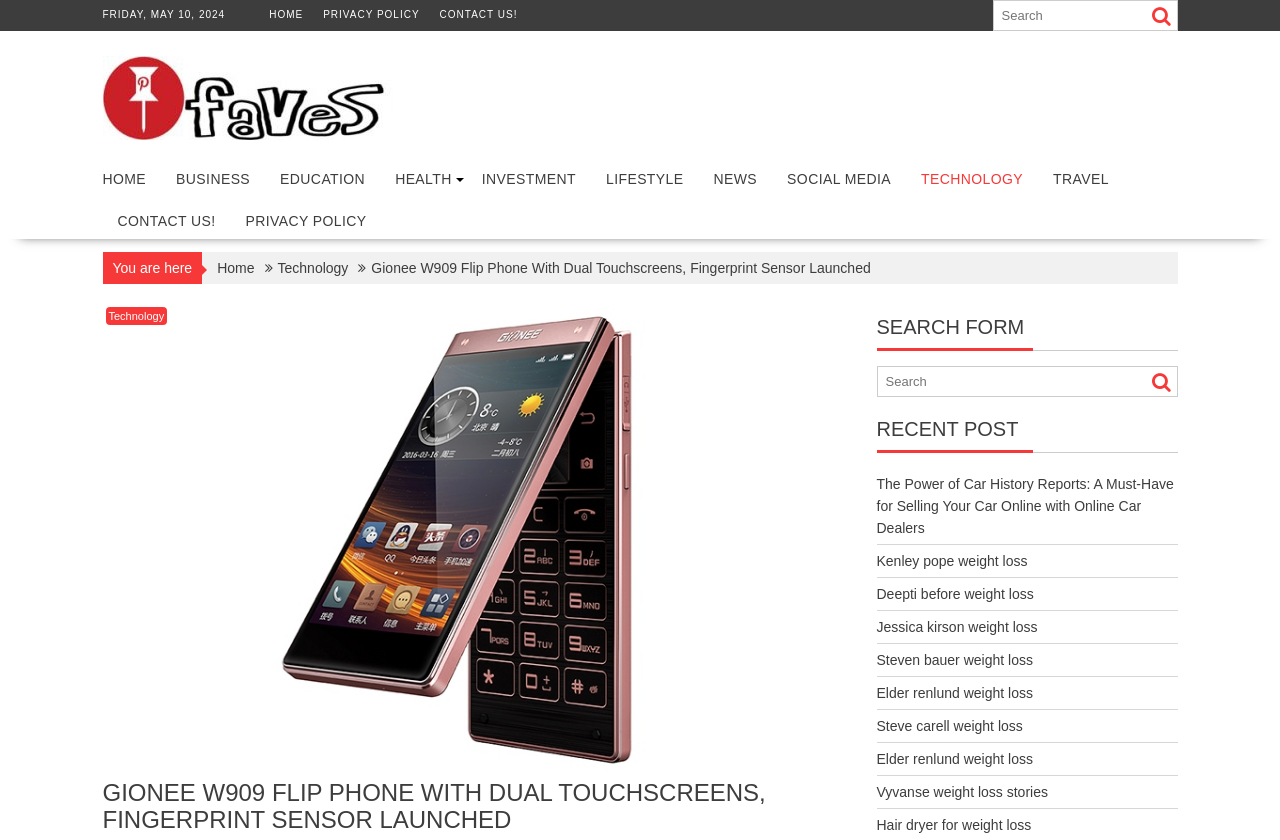Identify the bounding box coordinates of the clickable region required to complete the instruction: "Search for something". The coordinates should be given as four float numbers within the range of 0 and 1, i.e., [left, top, right, bottom].

[0.775, 0.0, 0.92, 0.037]